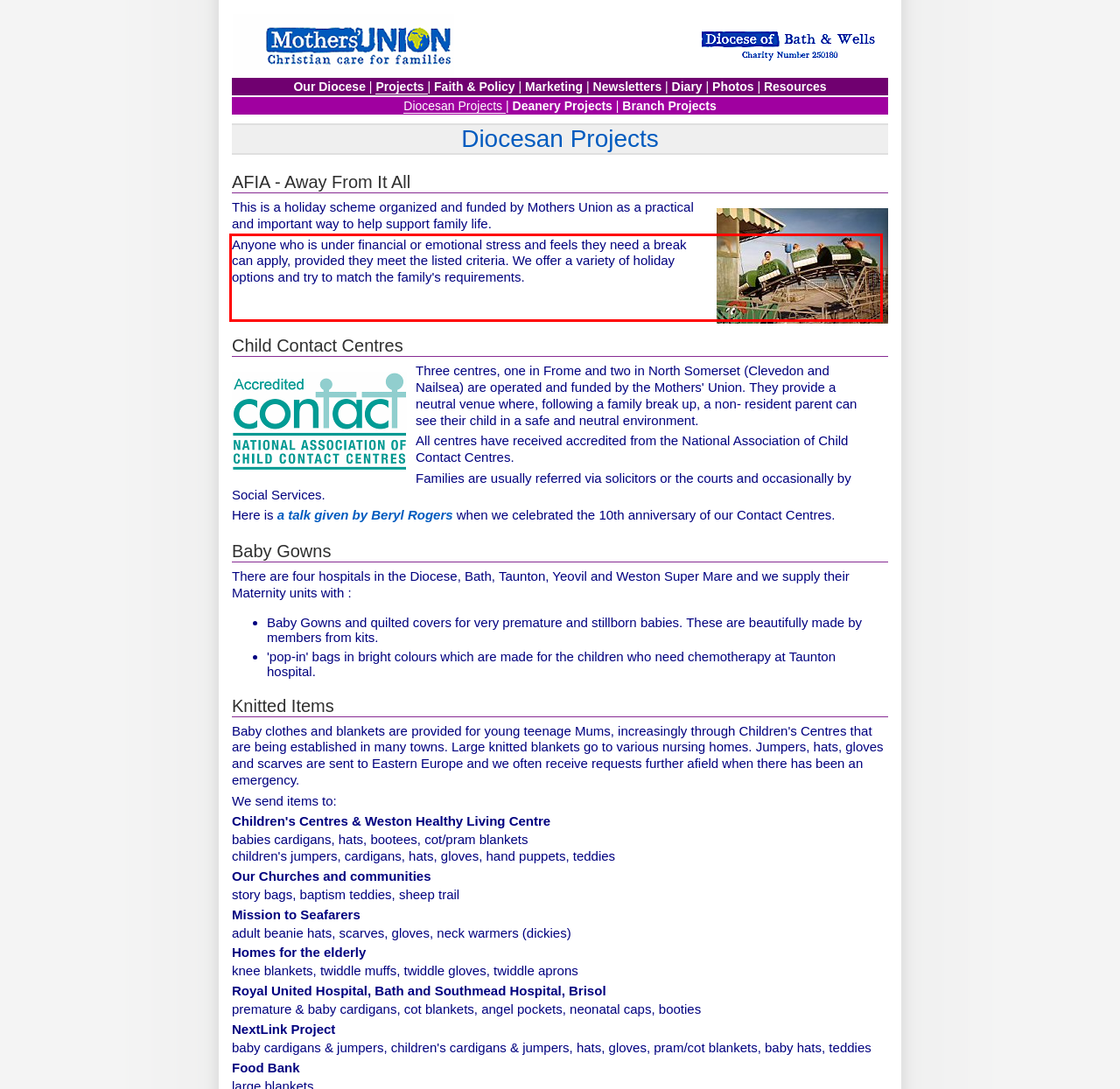There is a screenshot of a webpage with a red bounding box around a UI element. Please use OCR to extract the text within the red bounding box.

Anyone who is under financial or emotional stress and feels they need a break can apply, provided they meet the listed criteria. We offer a variety of holiday options and try to match the family's requirements.